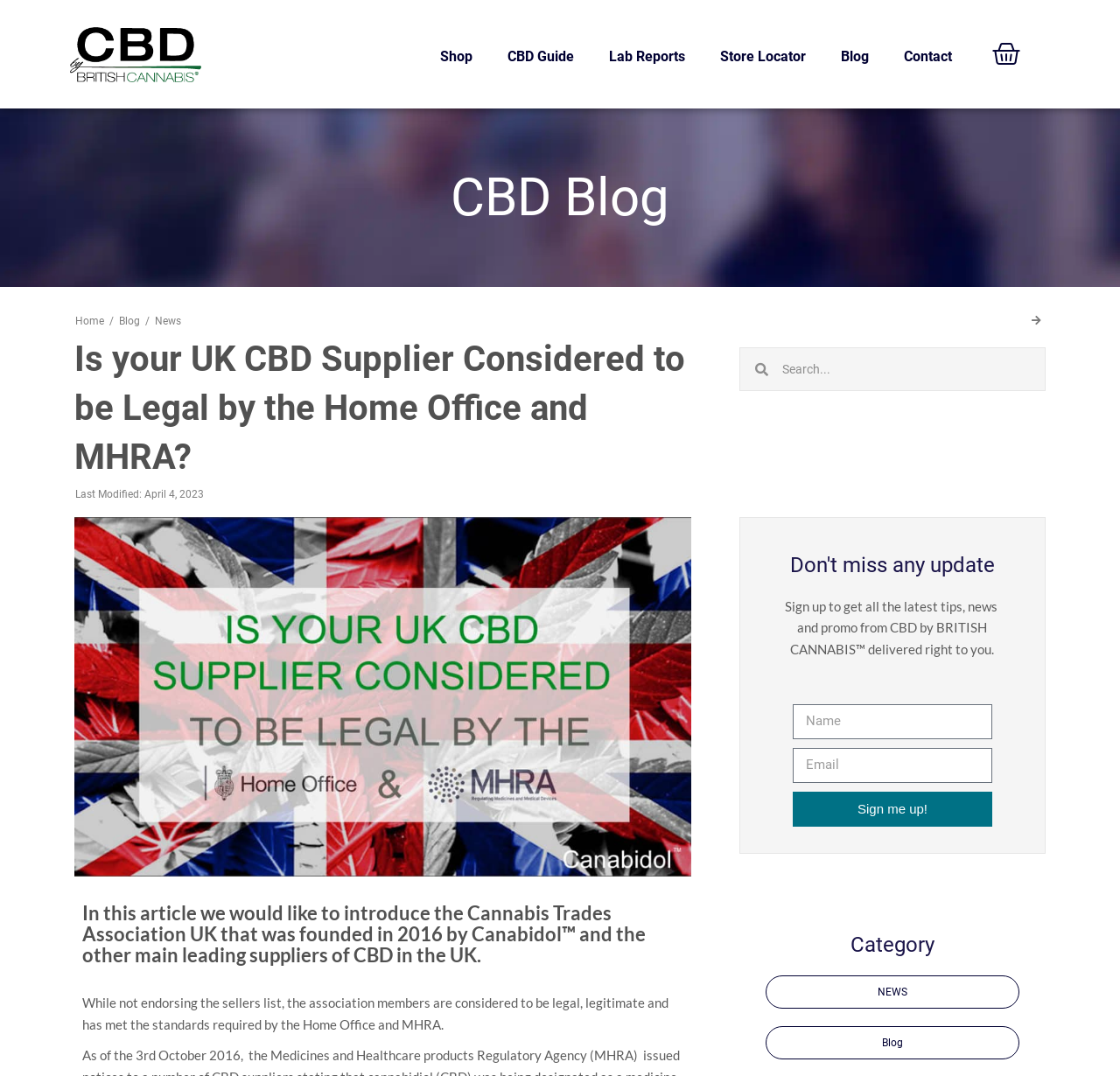Please answer the following question as detailed as possible based on the image: 
What is the purpose of the search box on the webpage?

I inferred the purpose of the search box by its location and the presence of a search icon. It is likely that users can input keywords to search for specific content on the website.